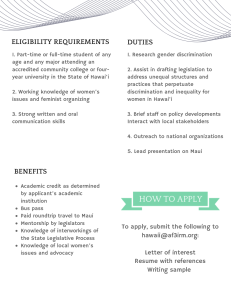What is the focus of the research in the fellowship?
Please respond to the question thoroughly and include all relevant details.

The duties associated with the fellowship include research on gender discrimination, which suggests that the research focus is on understanding and addressing gender-based discrimination.